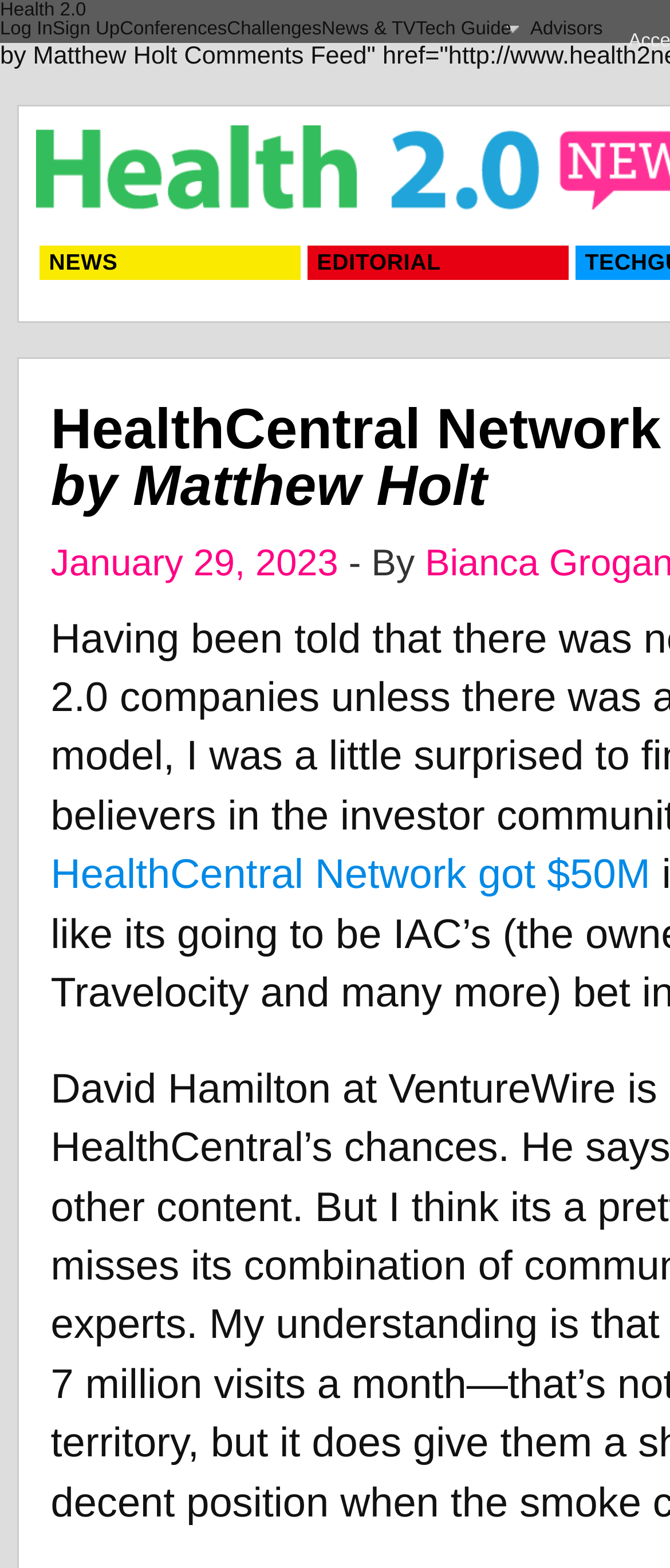Please find the bounding box for the UI element described by: "News".

[0.058, 0.157, 0.447, 0.179]